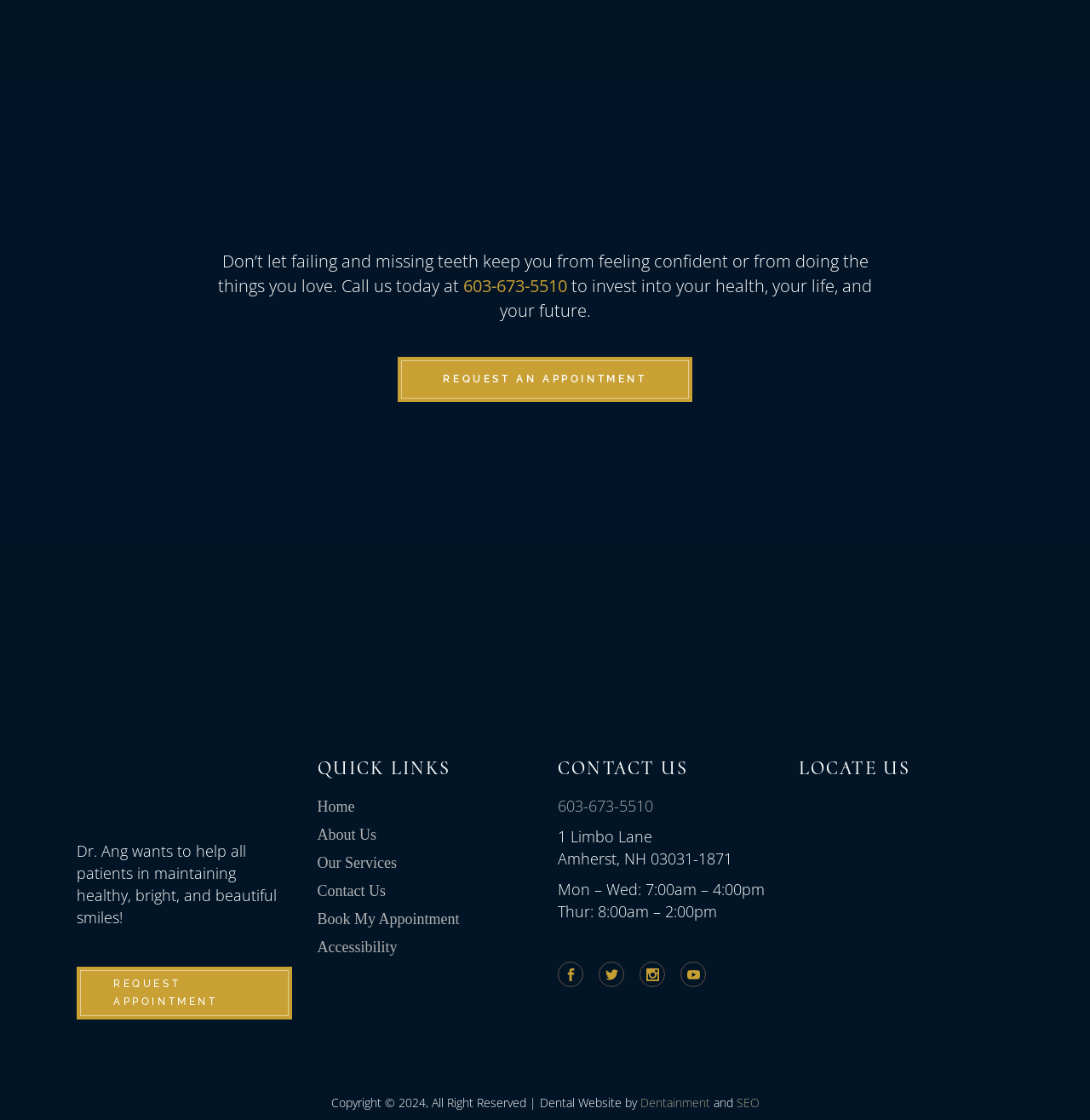Respond with a single word or phrase:
What are the hours of operation for Thursday?

8:00am – 2:00pm